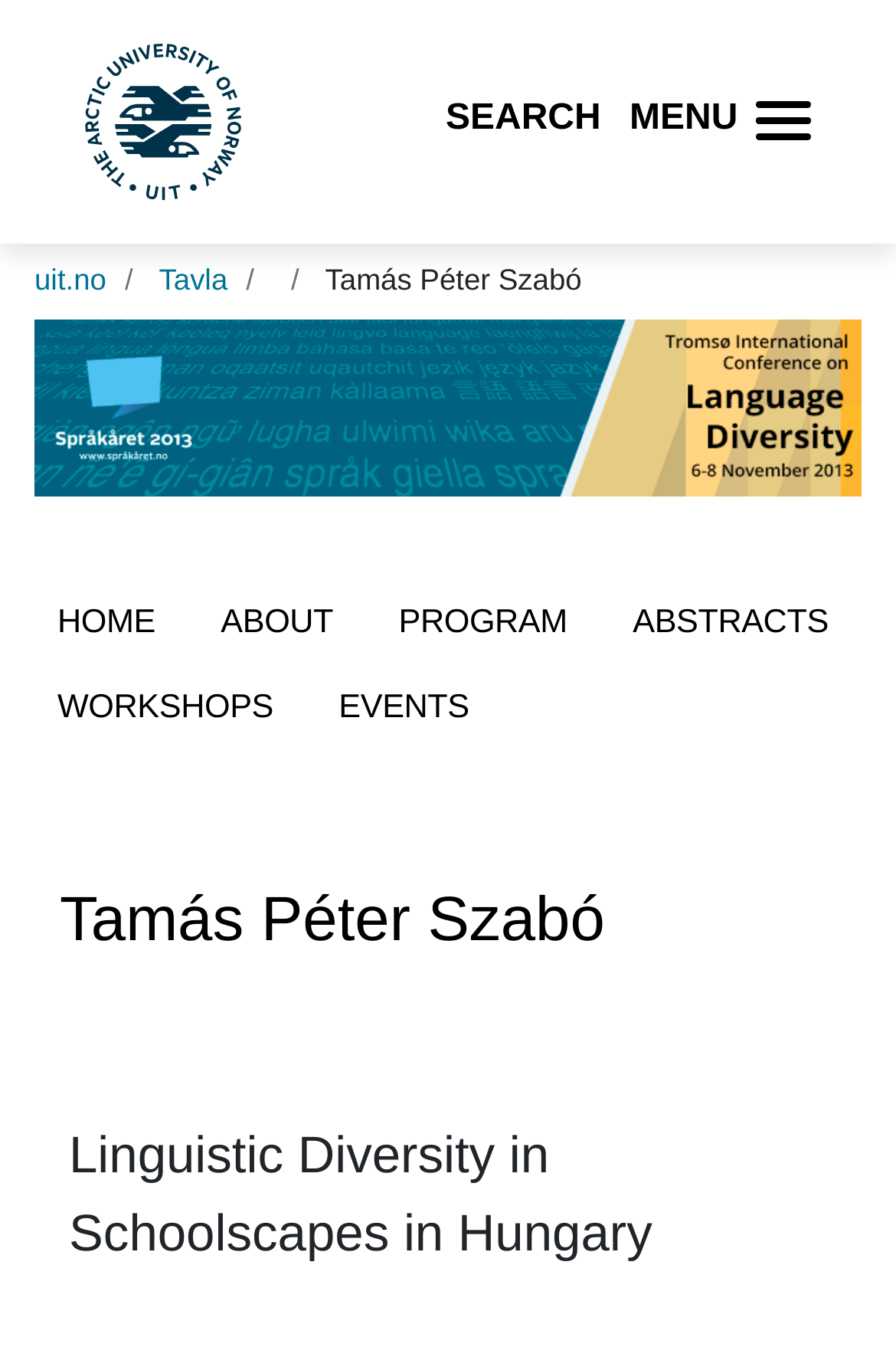Find the bounding box coordinates of the clickable area that will achieve the following instruction: "go to UiT homepage".

[0.079, 0.014, 0.285, 0.167]